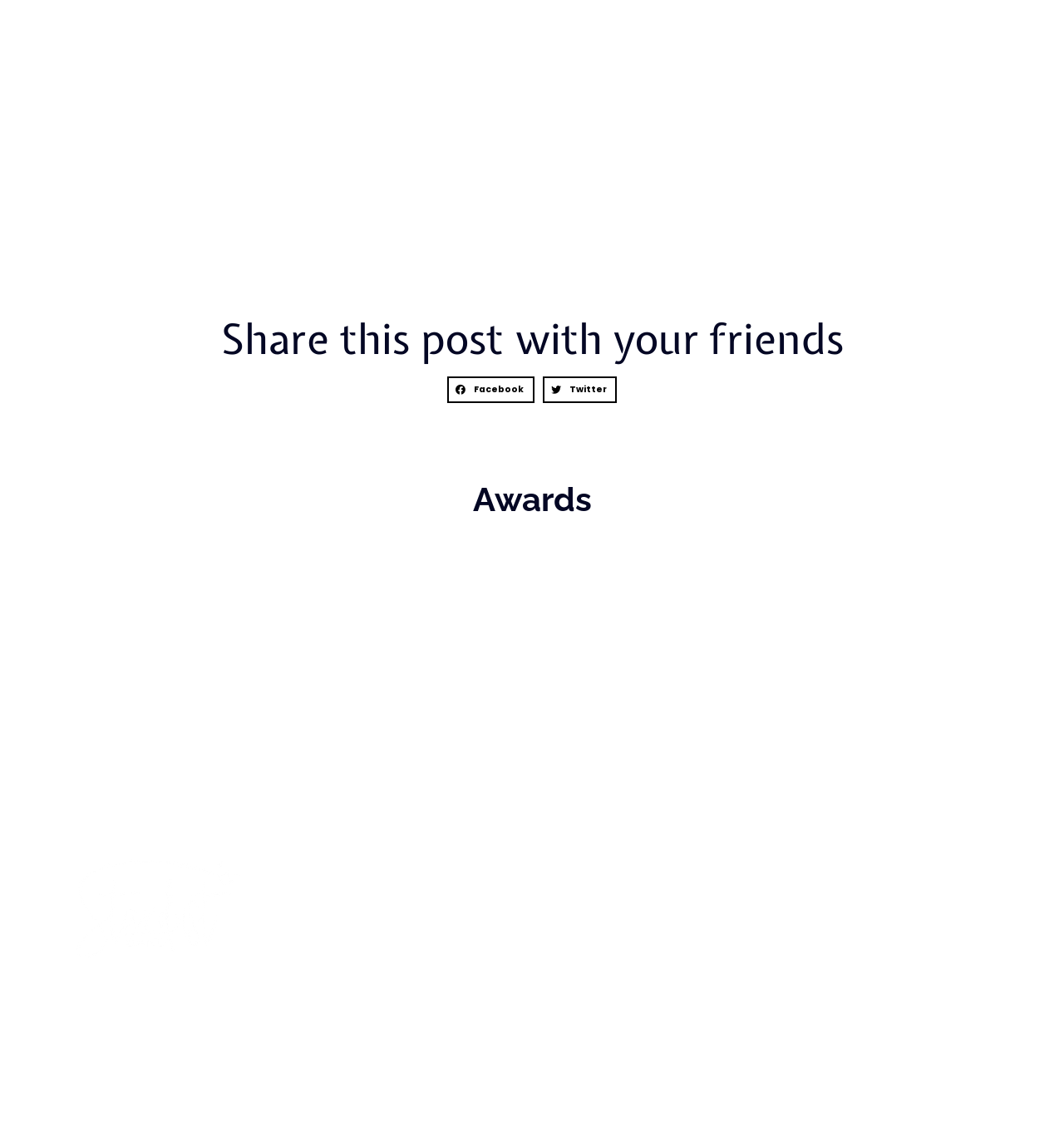Consider the image and give a detailed and elaborate answer to the question: 
What is the phone number provided in the 'Contact' section?

The phone number is provided in the 'Contact' section, which is located at the bottom of the webpage. It is also accompanied by an alternative phone number '(617) 469-0048'.